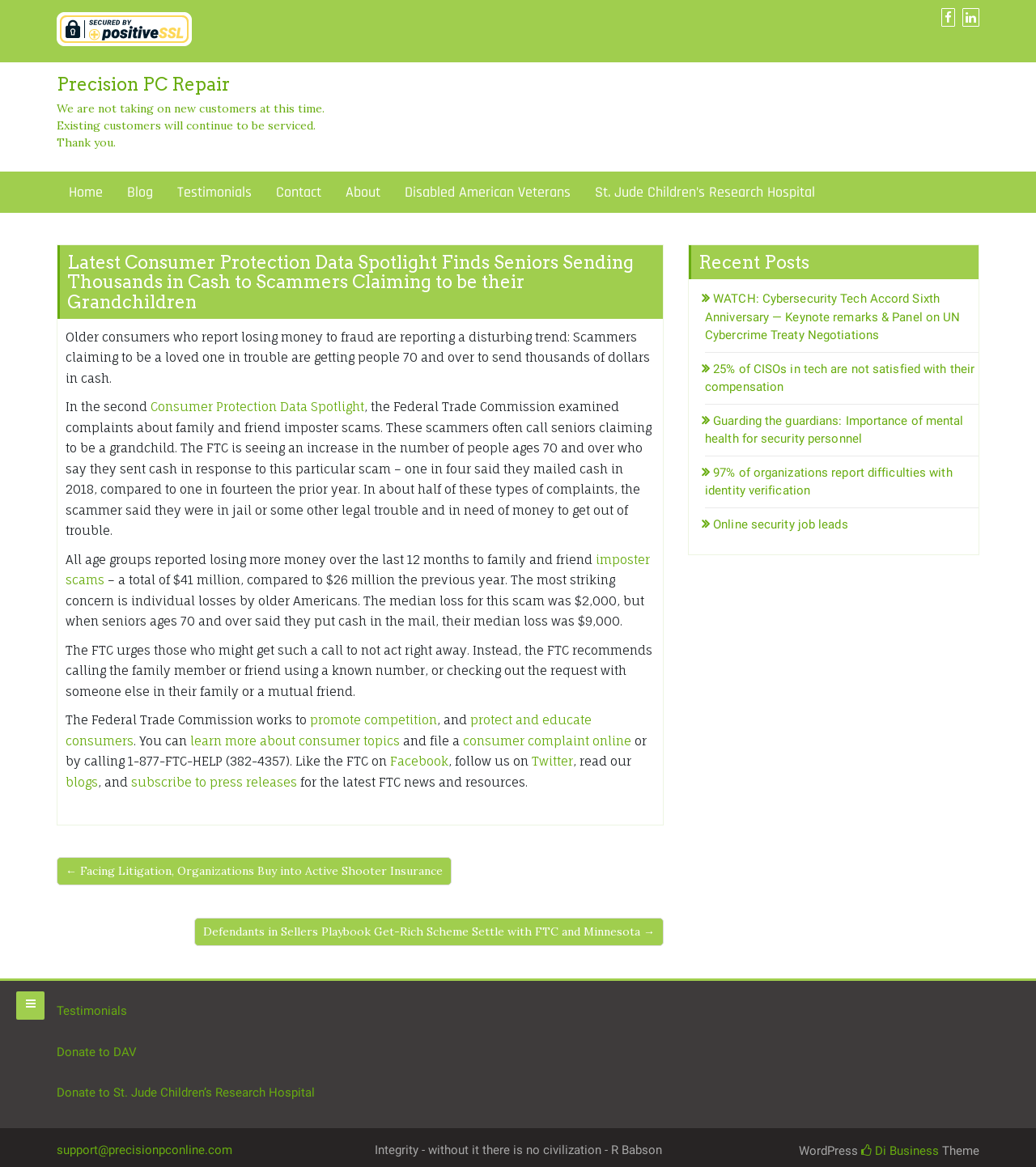Provide the bounding box coordinates of the HTML element this sentence describes: "Testimonials".

[0.055, 0.86, 0.123, 0.873]